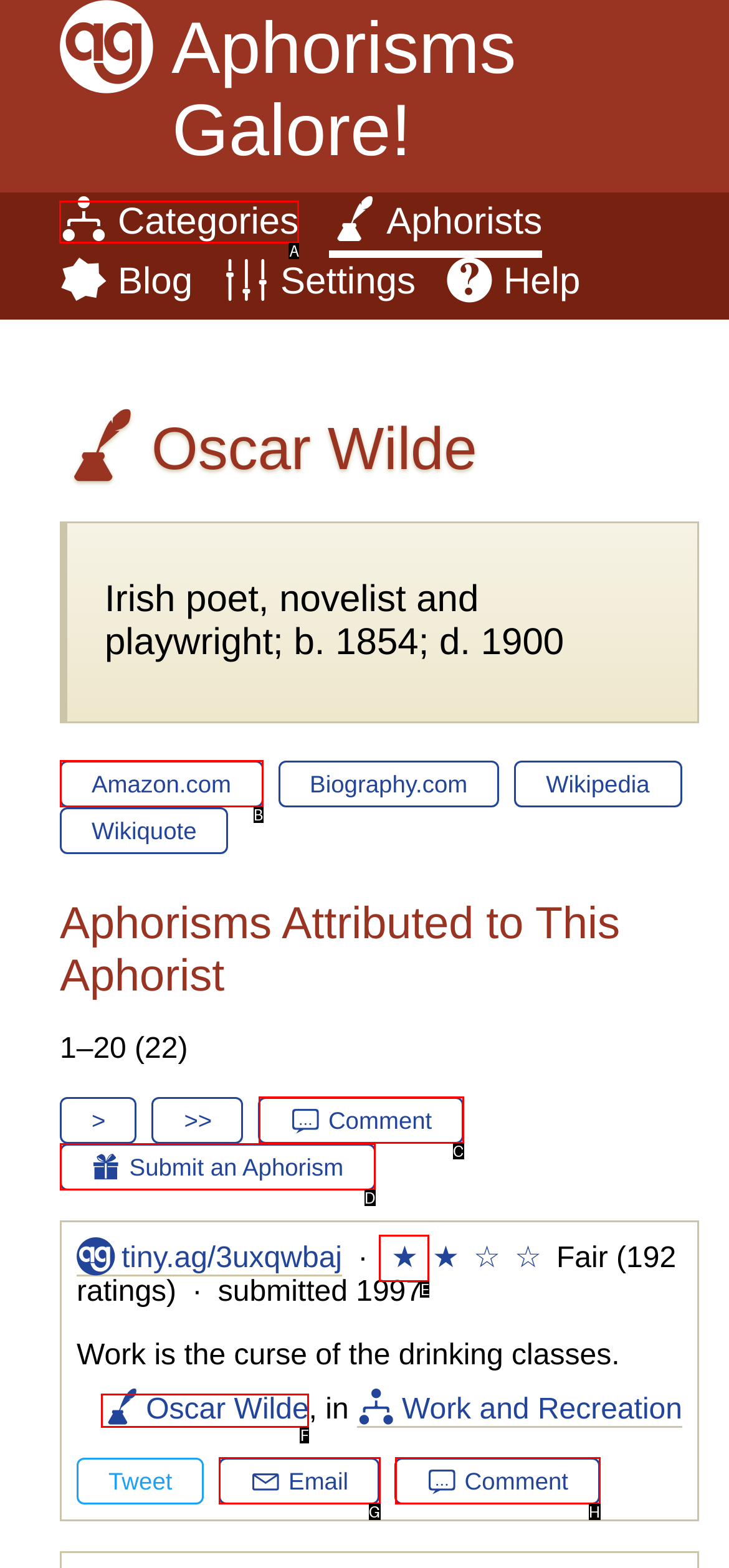Tell me which element should be clicked to achieve the following objective: Browse categories
Reply with the letter of the correct option from the displayed choices.

A